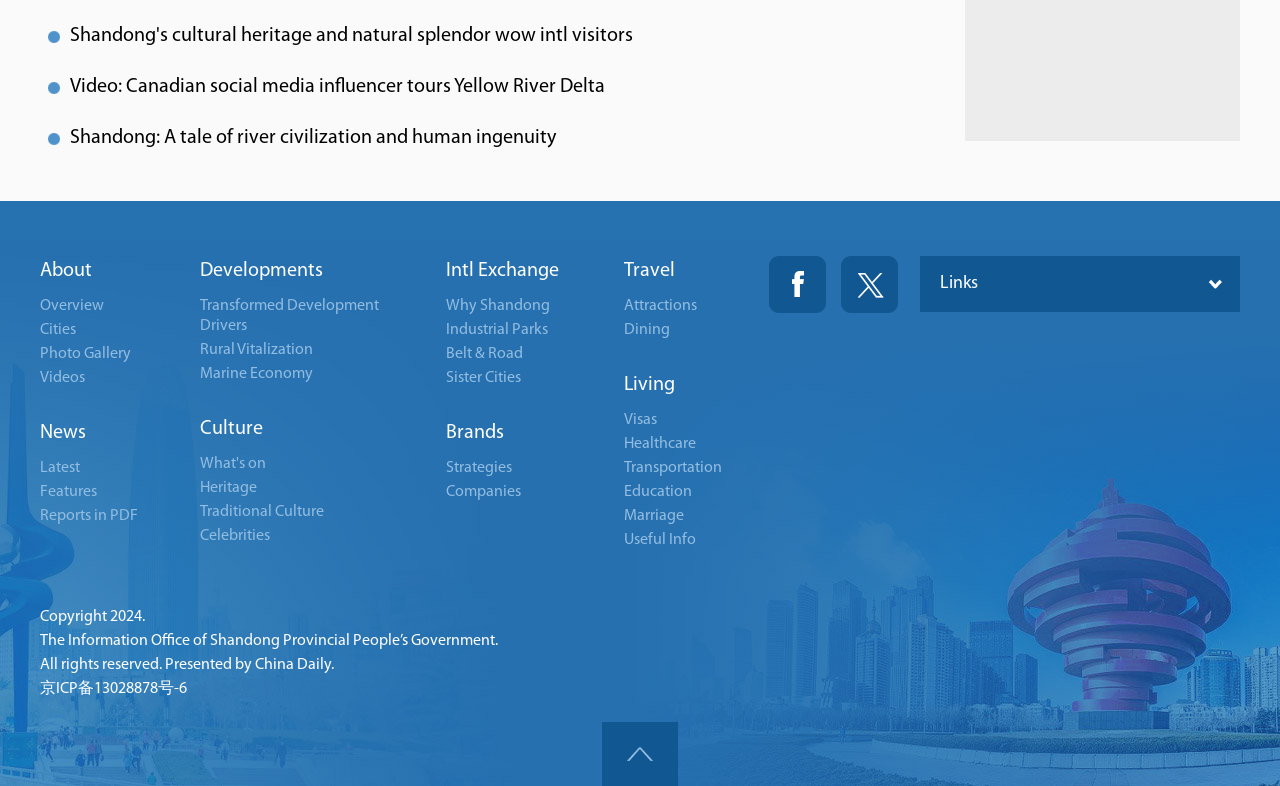Identify the bounding box coordinates for the element you need to click to achieve the following task: "Explore Shandong's culture". The coordinates must be four float values ranging from 0 to 1, formatted as [left, top, right, bottom].

[0.156, 0.533, 0.205, 0.559]